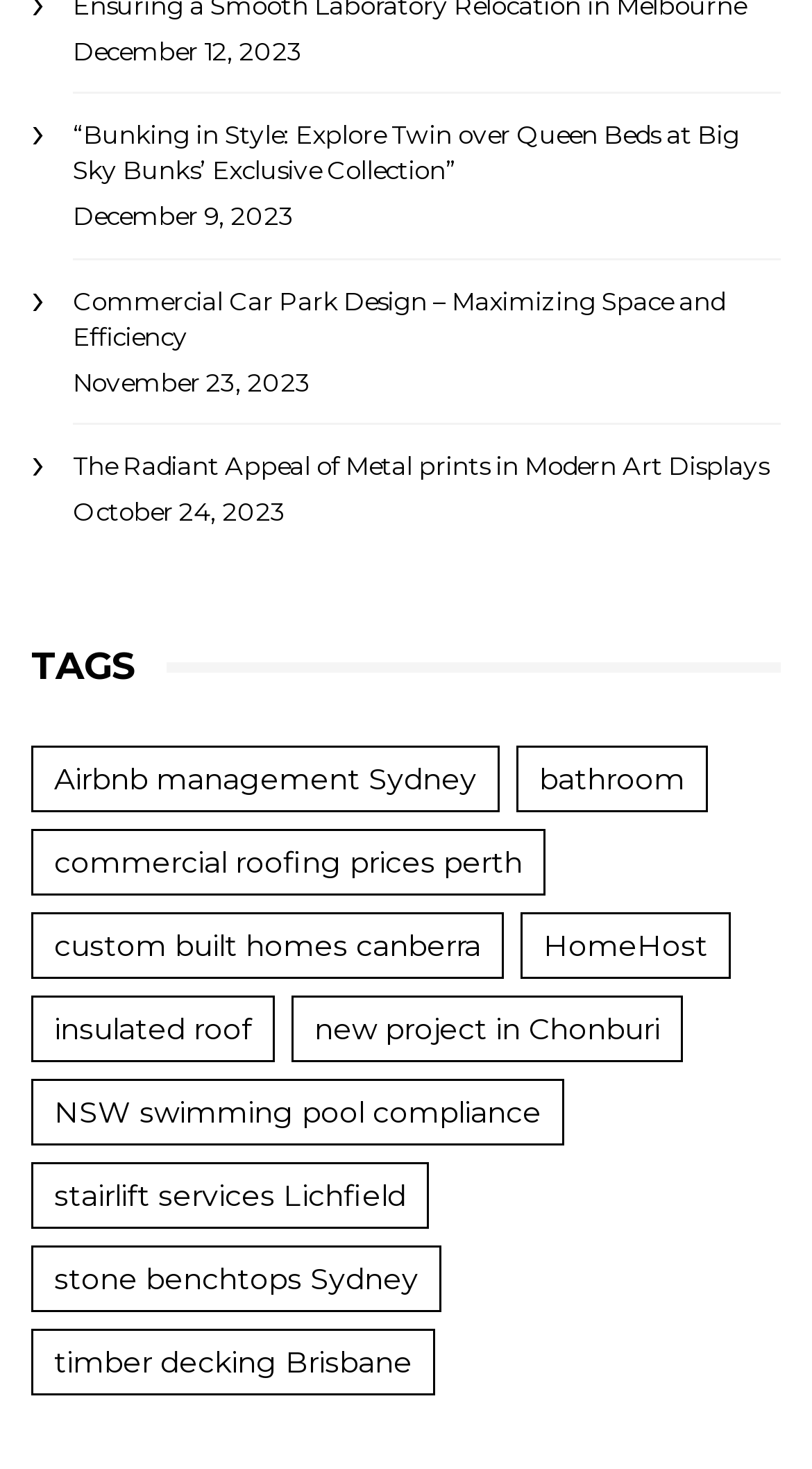Find the bounding box coordinates of the clickable area required to complete the following action: "View article about Twin over Queen Beds".

[0.09, 0.081, 0.91, 0.127]